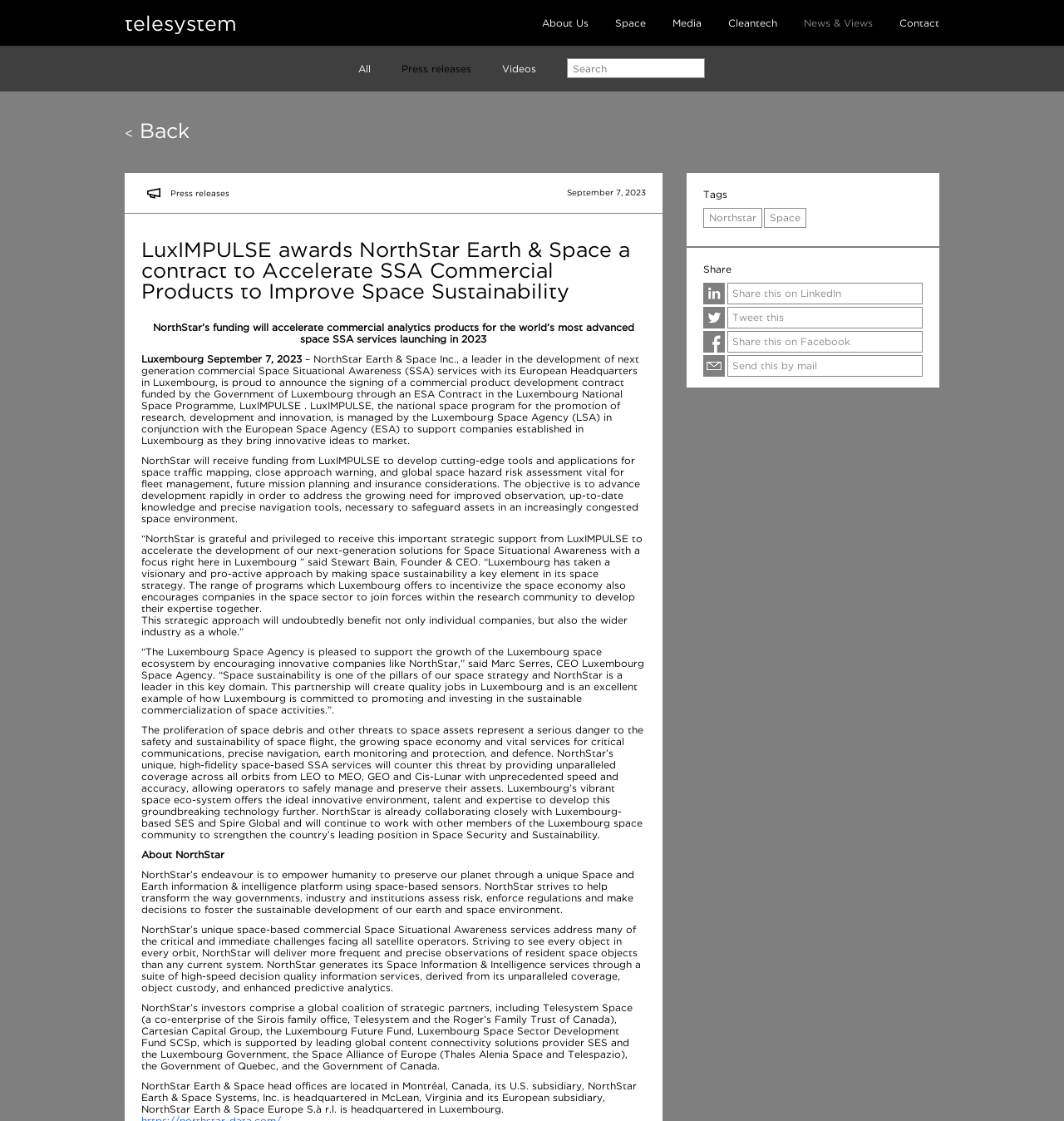Locate the bounding box coordinates of the clickable element to fulfill the following instruction: "Share this on LinkedIn". Provide the coordinates as four float numbers between 0 and 1 in the format [left, top, right, bottom].

[0.661, 0.252, 0.867, 0.272]